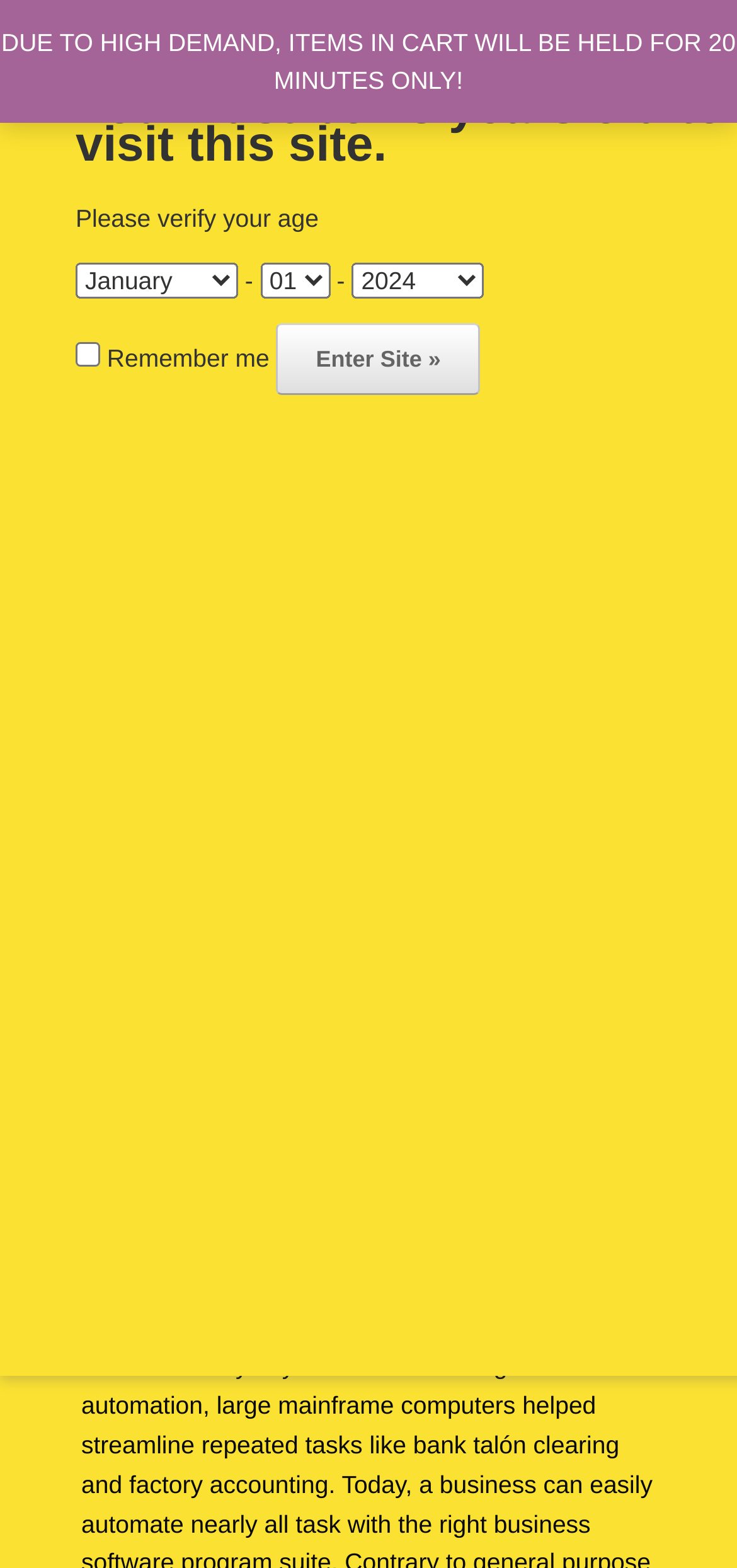Please find the bounding box for the following UI element description. Provide the coordinates in (top-left x, top-left y, bottom-right x, bottom-right y) format, with values between 0 and 1: December 16, 2023

[0.257, 0.5, 0.528, 0.517]